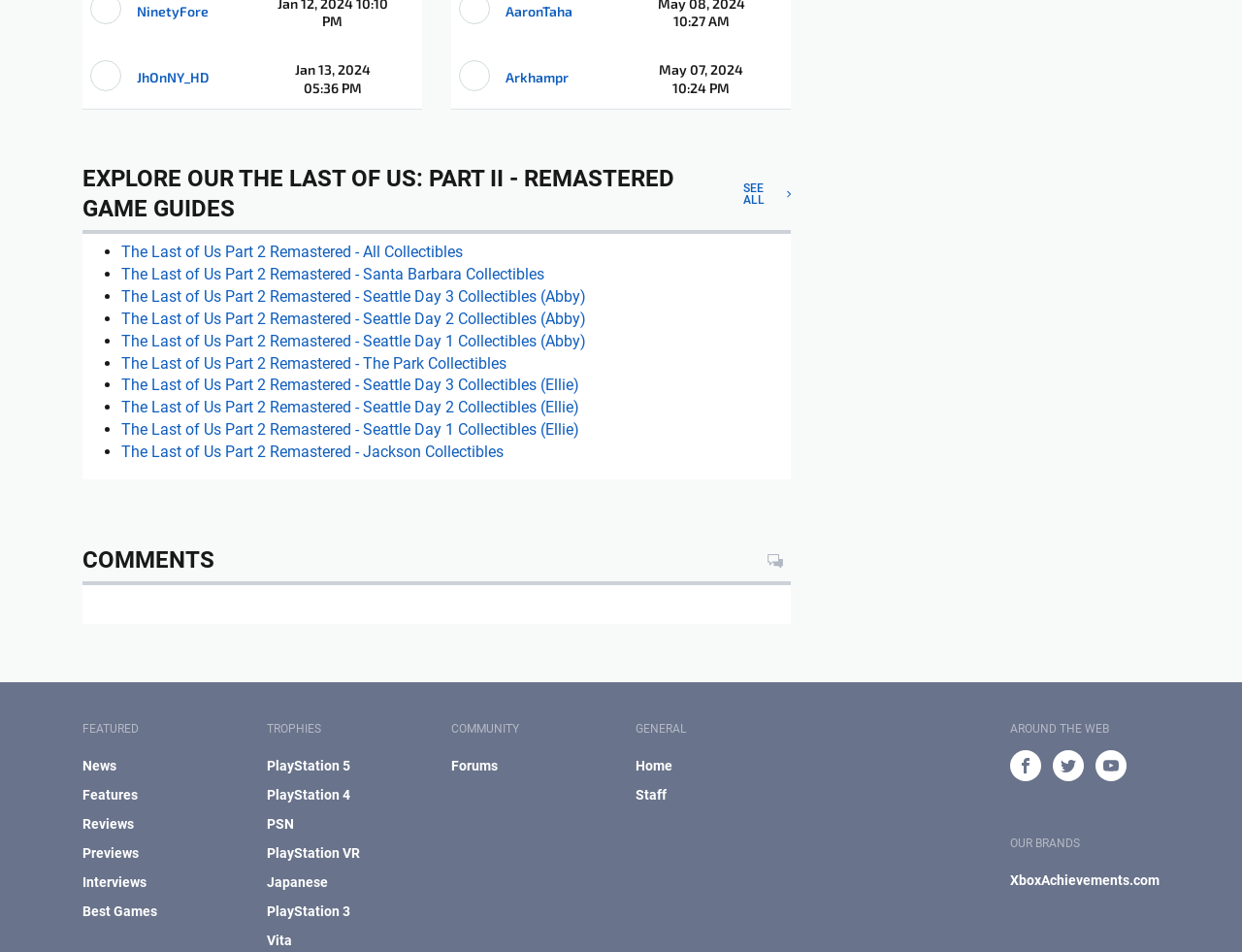Provide the bounding box coordinates of the section that needs to be clicked to accomplish the following instruction: "Visit the 'XboxAchievements.com' website."

[0.813, 0.917, 0.934, 0.933]